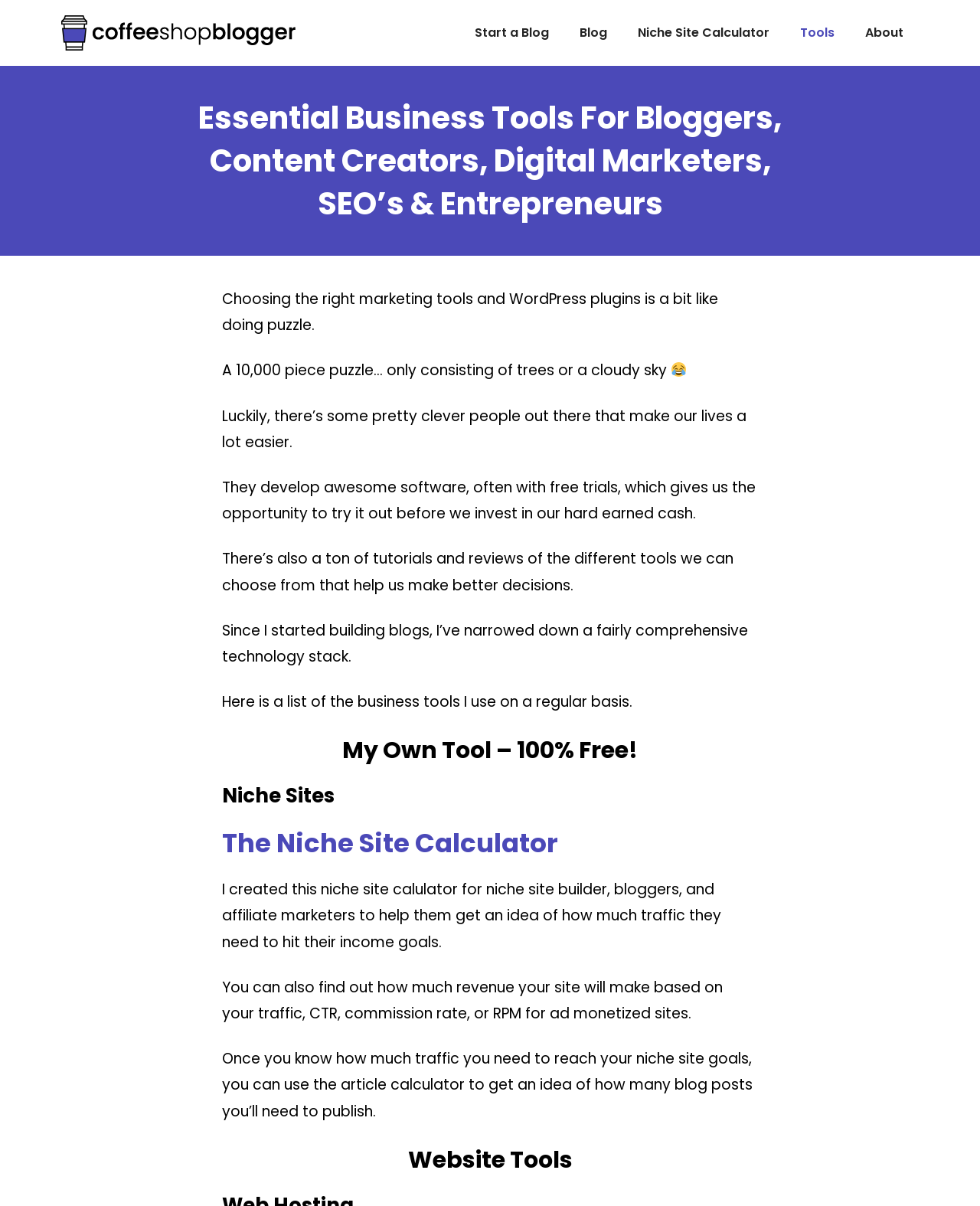What is the purpose of the Niche Site Calculator?
Look at the webpage screenshot and answer the question with a detailed explanation.

The purpose of the Niche Site Calculator can be inferred from the text description below the calculator's heading, which states that it helps niche site builders, bloggers, and affiliate marketers estimate the traffic they need to hit their income goals and calculate their site's revenue.